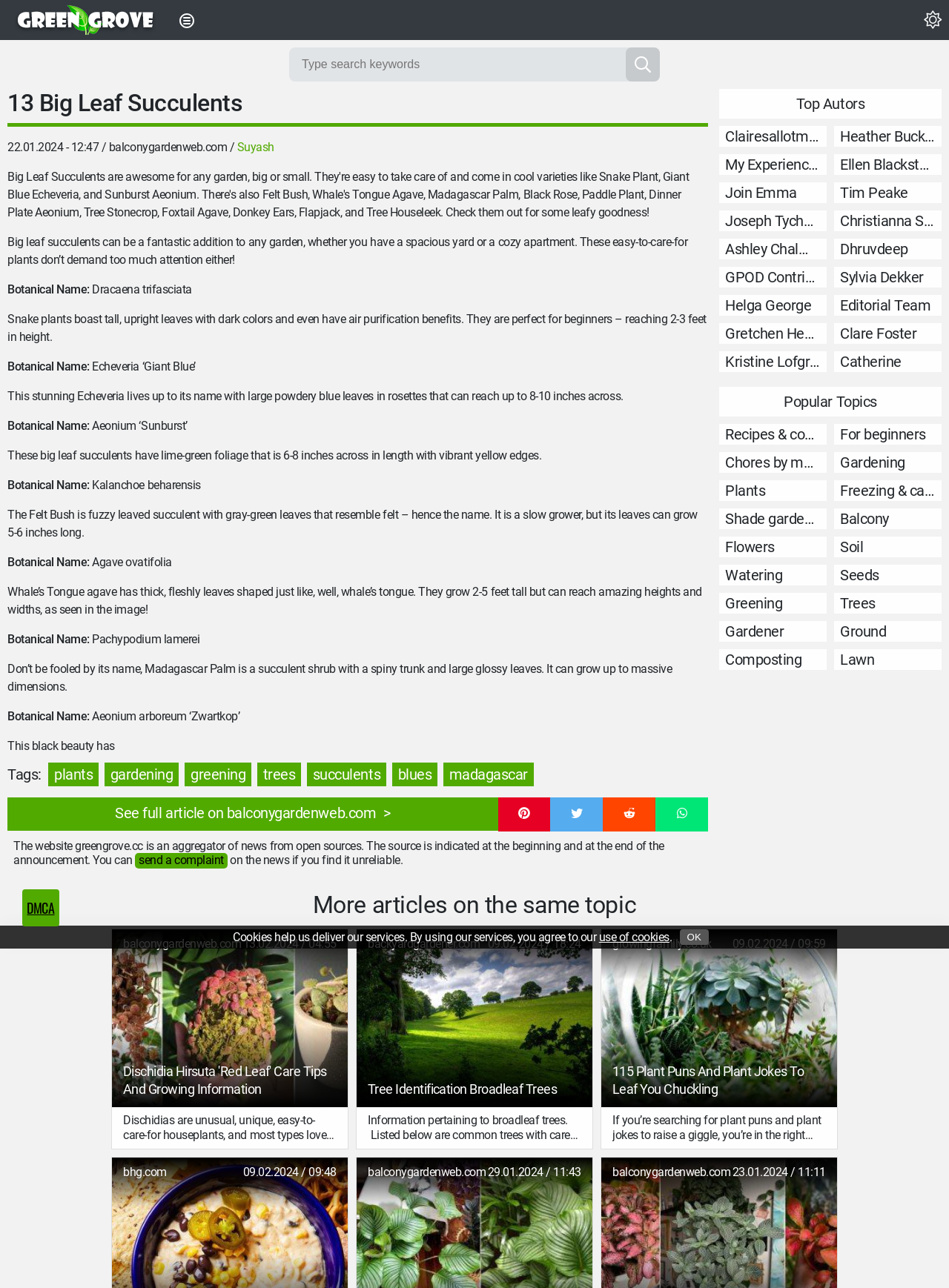Locate the bounding box coordinates for the element described below: "▶ Special Reports". The coordinates must be four float values between 0 and 1, formatted as [left, top, right, bottom].

None